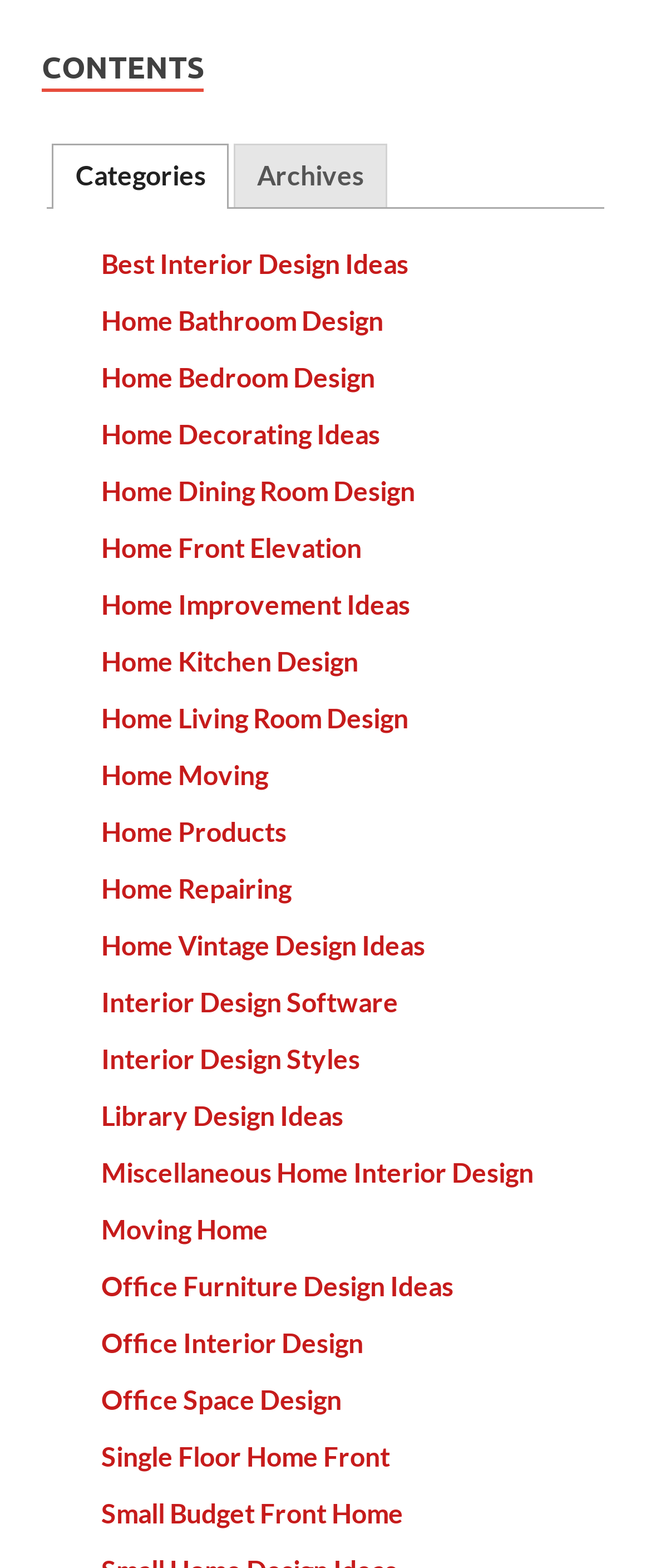What is the vertical position of the 'Home Bathroom Design' link?
Refer to the screenshot and deliver a thorough answer to the question presented.

To determine the vertical position of the 'Home Bathroom Design' link, we need to compare its y1 and y2 coordinates with those of the 'Home Bedroom Design' link. The y1 and y2 coordinates of the 'Home Bathroom Design' link are 0.194 and 0.214, respectively, which are smaller than those of the 'Home Bedroom Design' link. Therefore, the 'Home Bathroom Design' link is above the 'Home Bedroom Design' link.